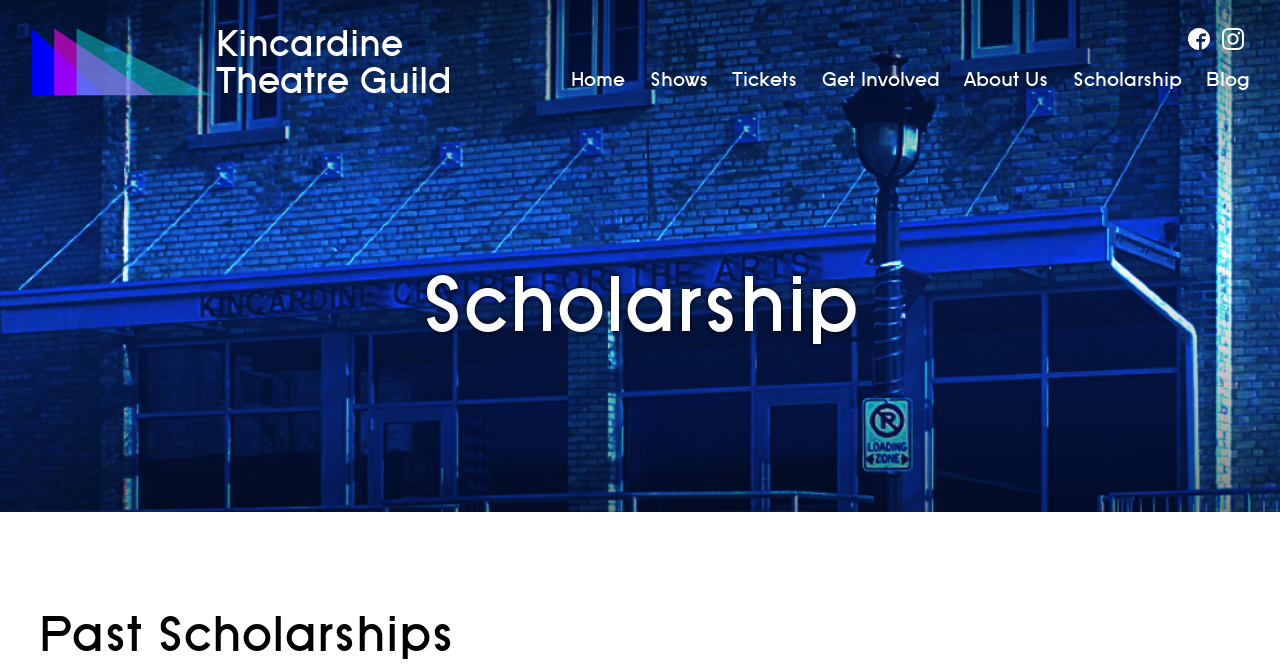Using the given description, provide the bounding box coordinates formatted as (top-left x, top-left y, bottom-right x, bottom-right y), with all values being floating point numbers between 0 and 1. Description: KincardineTheatre Guild

[0.025, 0.036, 0.353, 0.151]